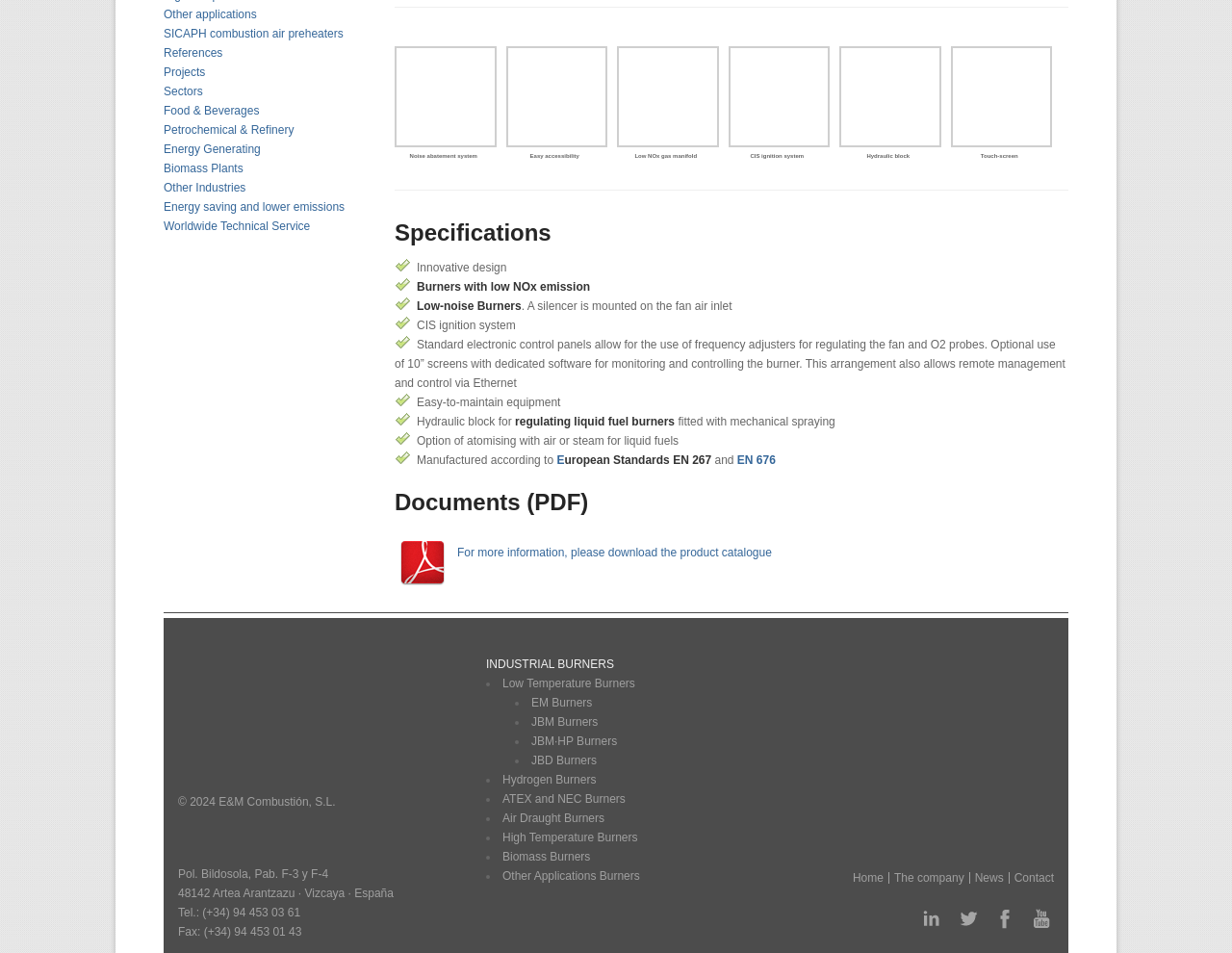Identify the bounding box coordinates for the element you need to click to achieve the following task: "View 'SICAPH combustion air preheaters'". Provide the bounding box coordinates as four float numbers between 0 and 1, in the form [left, top, right, bottom].

[0.133, 0.029, 0.279, 0.043]